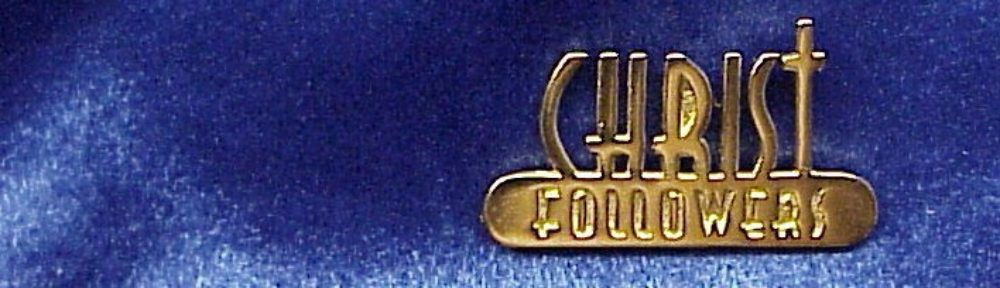Create an exhaustive description of the image.

The image showcases a striking gold emblem that reads "CHRIST FOLLOWERS" set against a rich blue background. The typography is bold and elegant, with the word "CHRIST" in a prominent uppercase style that captures attention. The design features a stylized cross integrated into the letter "T," symbolizing the Christian faith and commitment to following Jesus. This emblem evokes a sense of identity and belonging among believers, representing a group dedicated to the teachings and example of Christ. The deep blue backdrop enhances the visual appeal, providing a vibrant contrast that makes the emblem stand out as a statement of faith and devotion.